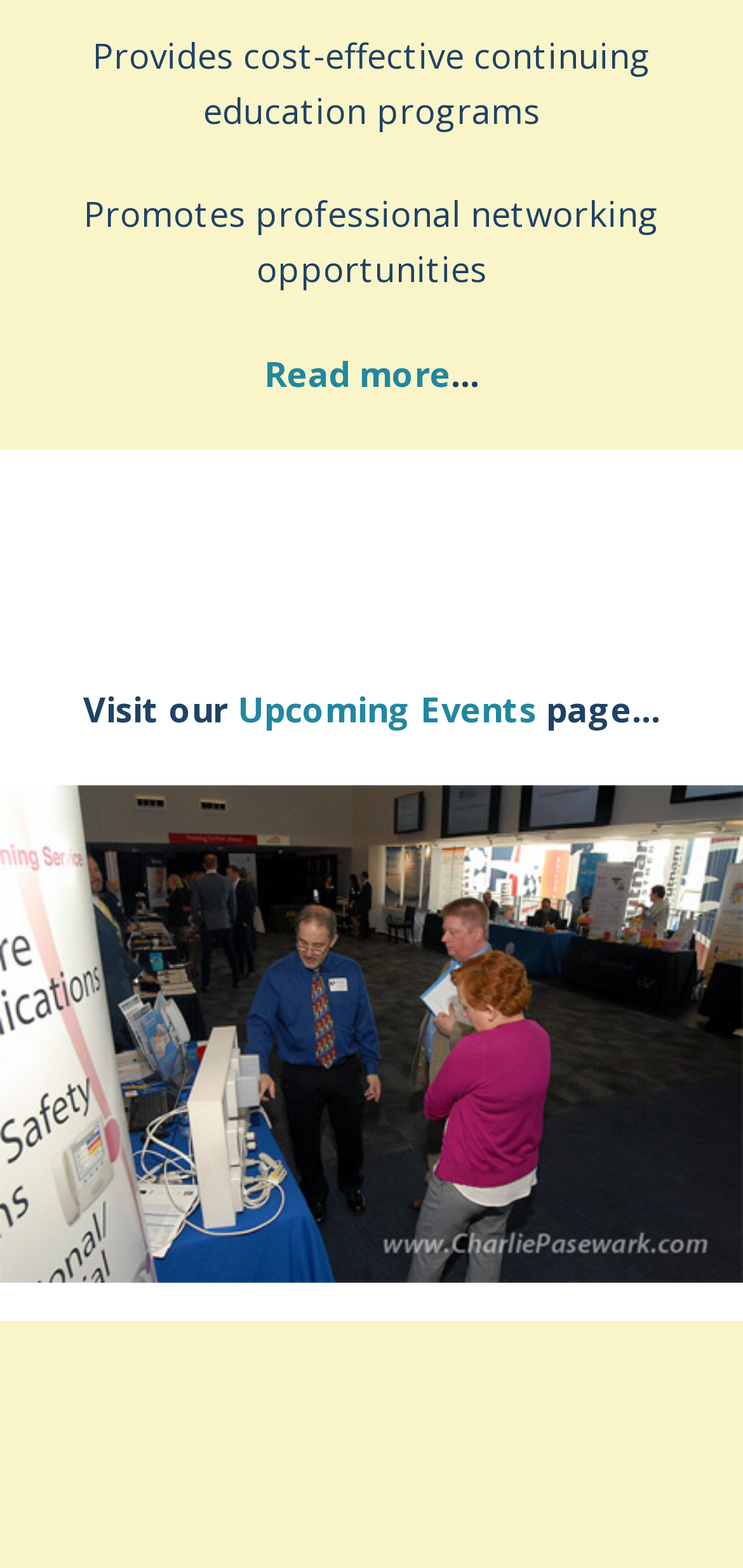What is the tone of the webpage?
Using the image, elaborate on the answer with as much detail as possible.

The language used on the webpage, such as 'continuing education programs' and 'professional networking opportunities', suggests a professional tone. The overall structure and content of the webpage also convey a sense of professionalism.